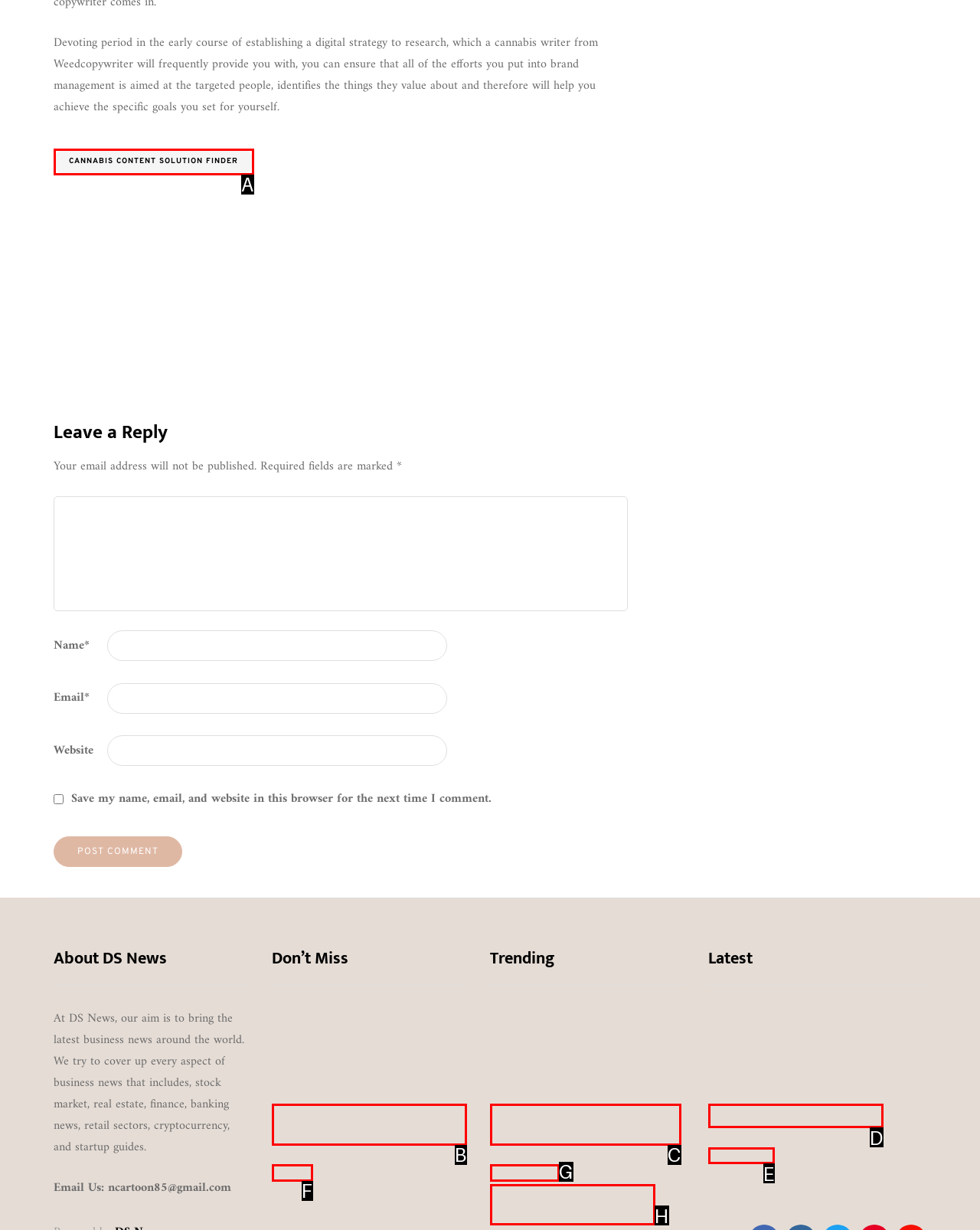Choose the HTML element that aligns with the description: Cannabis Content Solution Finder. Indicate your choice by stating the letter.

A